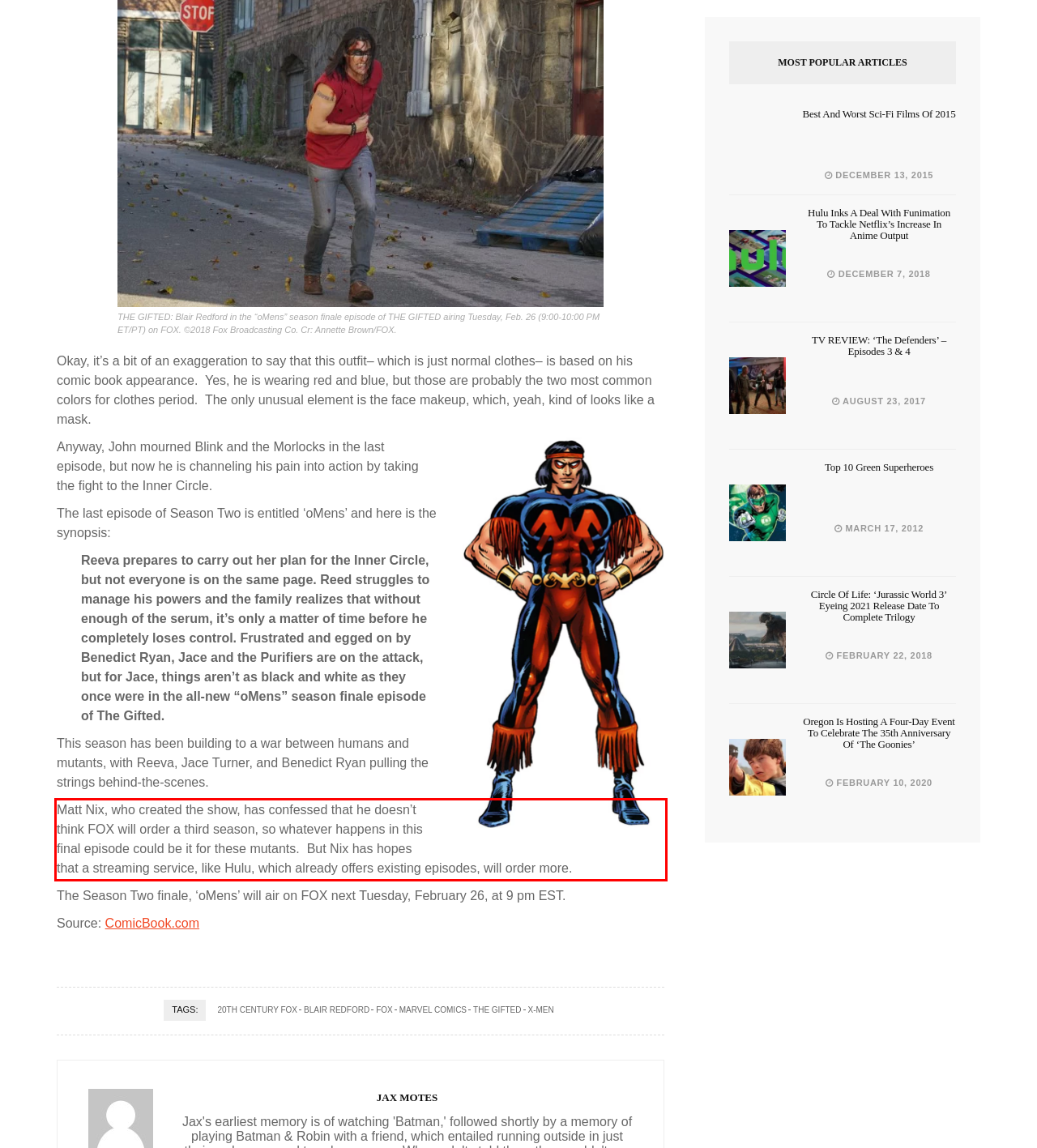Given a webpage screenshot, locate the red bounding box and extract the text content found inside it.

Matt Nix, who created the show, has confessed that he doesn’t think FOX will order a third season, so whatever happens in this final episode could be it for these mutants. But Nix has hopes that a streaming service, like Hulu, which already offers existing episodes, will order more.